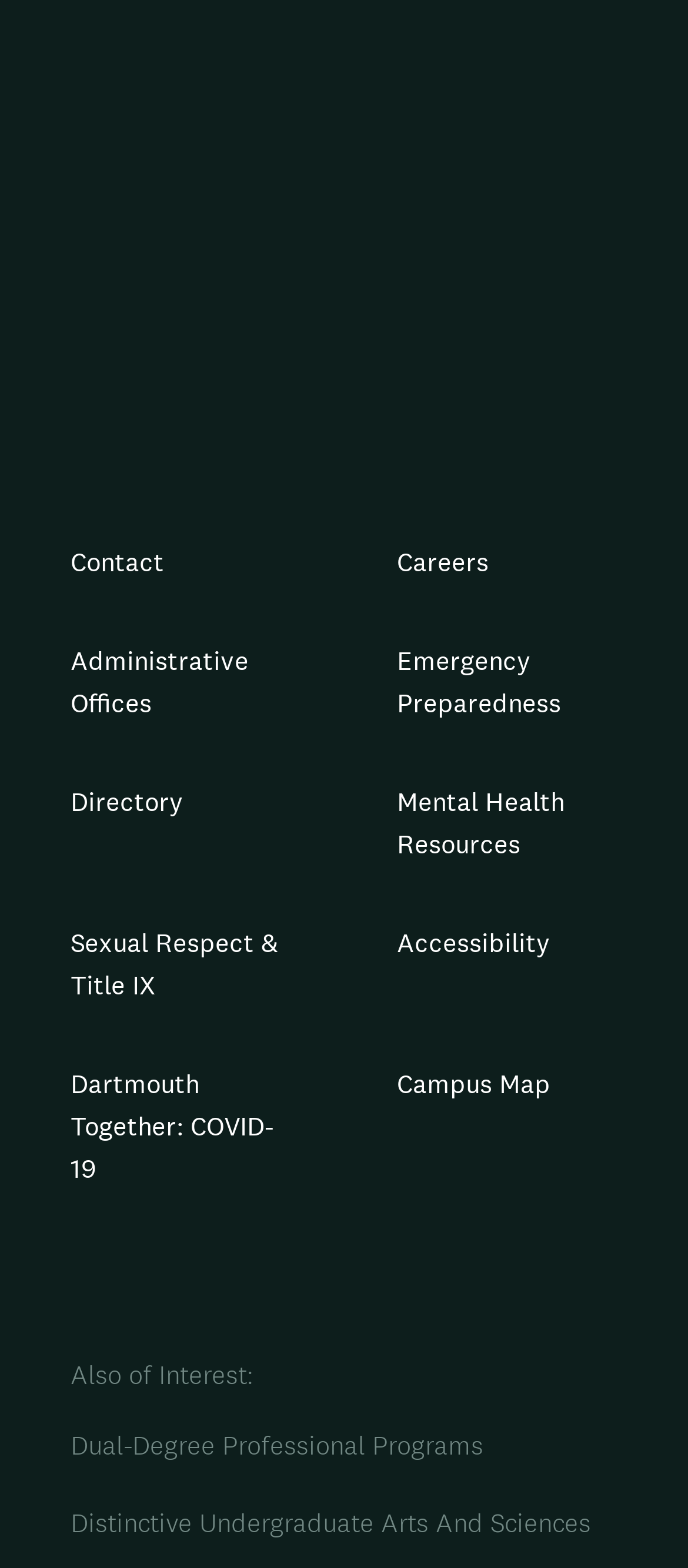Please identify the coordinates of the bounding box that should be clicked to fulfill this instruction: "Invest in future leaders by clicking ACT NOW".

[0.103, 0.238, 0.387, 0.273]